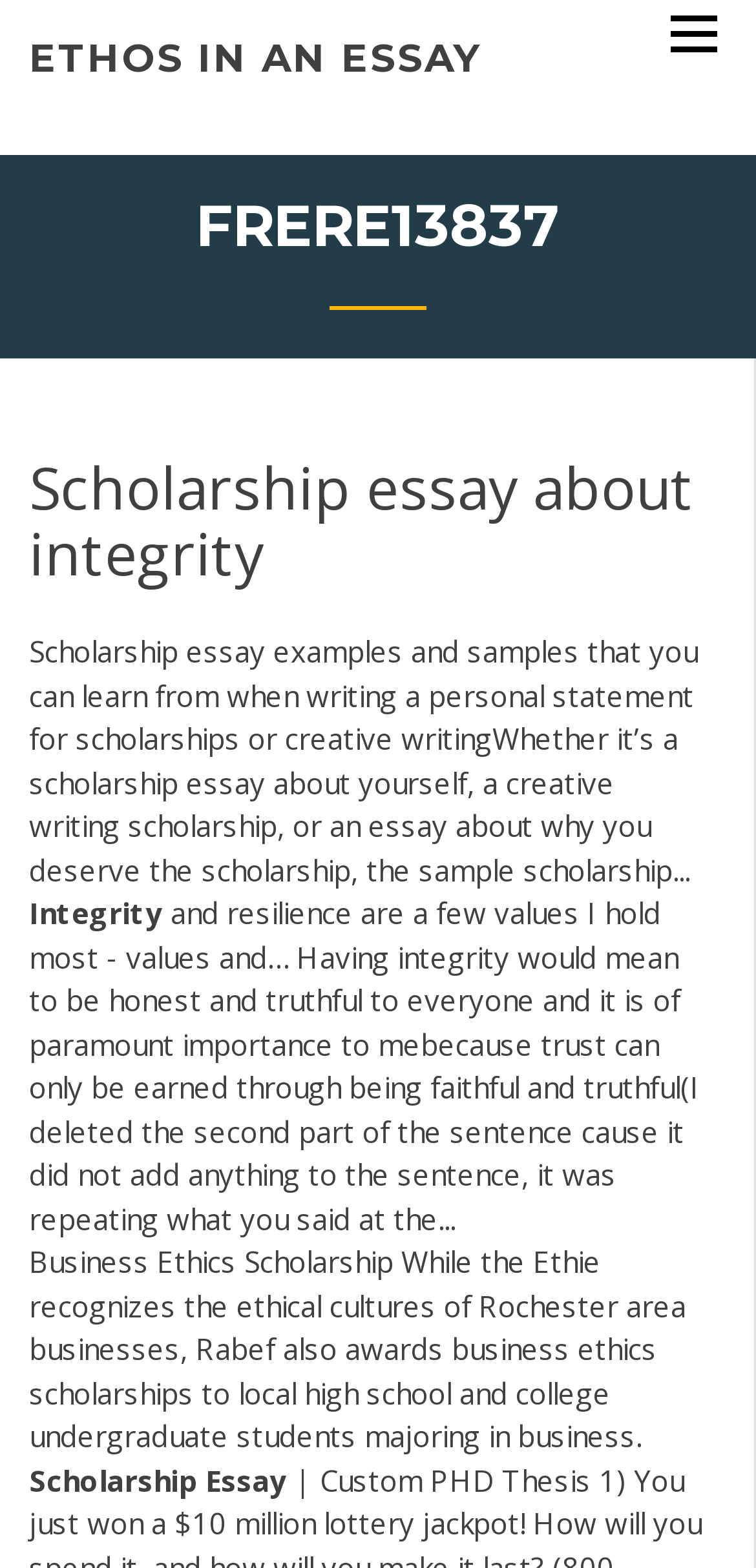Generate a comprehensive caption for the webpage you are viewing.

The webpage appears to be a resource for scholarship essay writing, specifically focusing on the topic of integrity. At the top, there is a link labeled "ETHOS IN AN ESSAY" and another link with no text. Below these links, there is a heading titled "FRERE13837" which contains several subheadings and paragraphs.

The main content of the page is divided into sections, with the first section having a heading "Scholarship essay about integrity" followed by a paragraph discussing the importance of integrity in scholarship essays. This paragraph is quite long and provides examples of scholarship essay samples.

Below this section, there is a subheading "Integrity" which is followed by a paragraph explaining the value of integrity and its importance in earning trust. The next section appears to be a scholarship essay example, discussing business ethics and the importance of integrity in business.

At the bottom of the page, there are two more sections, one labeled "Scholarship Essay" and another labeled "Custom PHD Thesis". The overall layout of the page is dense, with multiple sections and paragraphs providing information and resources on writing scholarship essays about integrity.